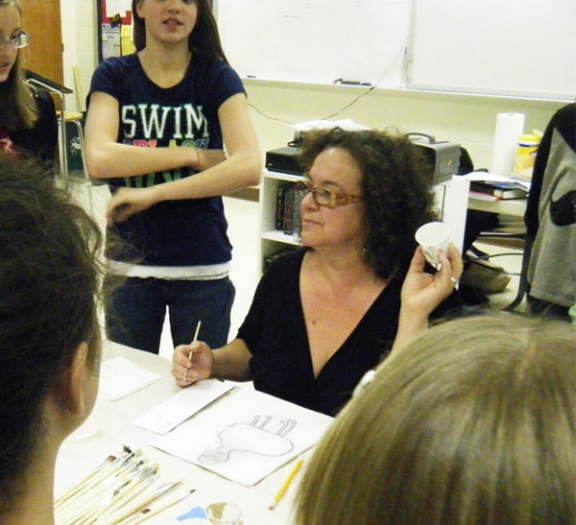Please examine the image and provide a detailed answer to the question: What type of educational program is reflected in the scene?

The backdrop of the image features educational materials and tools, which implies that the scene is set in an art-focused educational program, aligning with Maritza Mosquera's dedication as an interdisciplinary artist and educator.